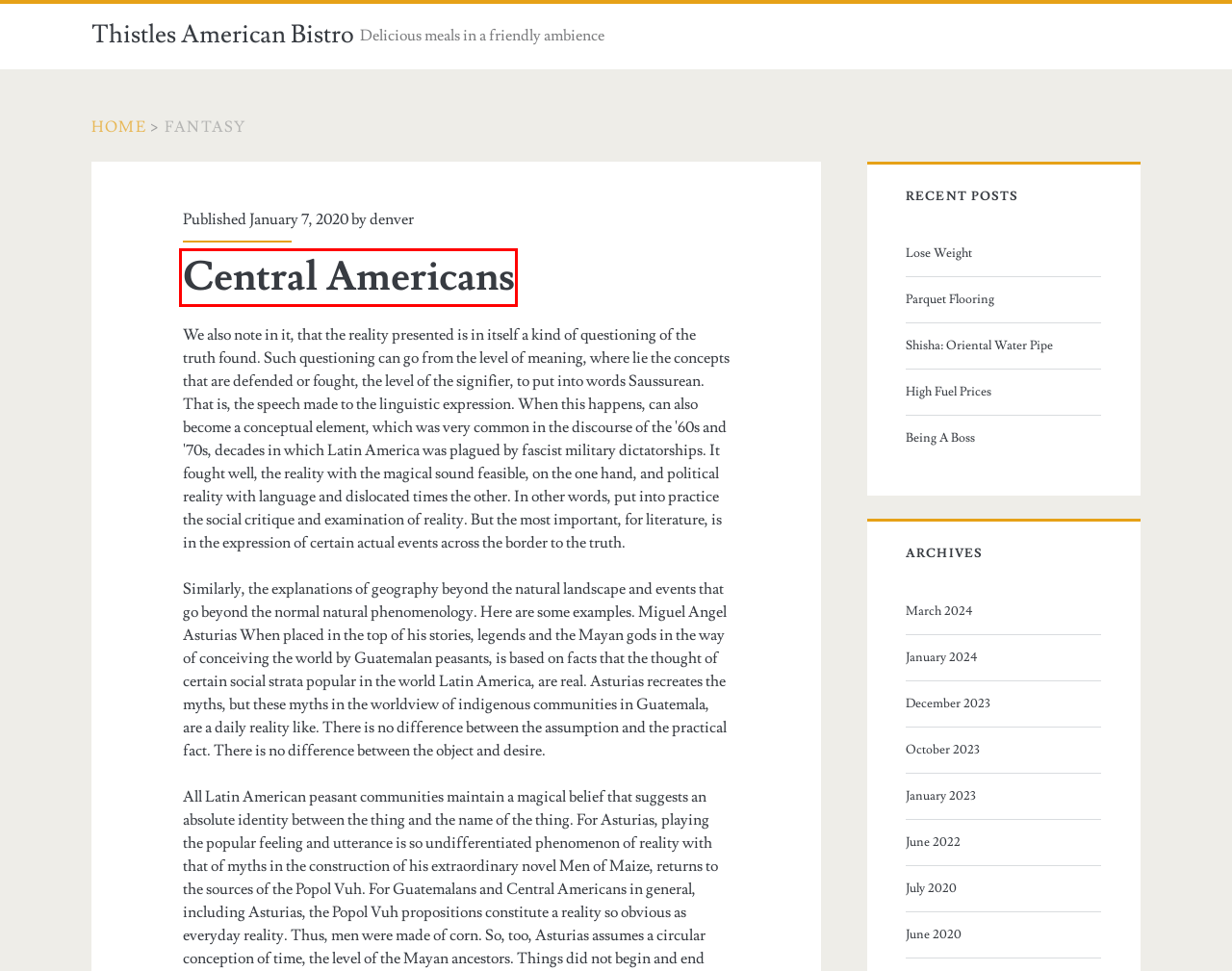Observe the screenshot of a webpage with a red bounding box around an element. Identify the webpage description that best fits the new page after the element inside the bounding box is clicked. The candidates are:
A. Lose Weight – Thistles American Bistro
B. Thistles American Bistro – Delicious meals in a friendly ambience
C. Central Americans – Thistles American Bistro
D. High Fuel Prices – Thistles American Bistro
E. Shisha: Oriental Water Pipe – Thistles American Bistro
F. Parquet Flooring – Thistles American Bistro
G. December 2023 – Thistles American Bistro
H. denver – Thistles American Bistro

C